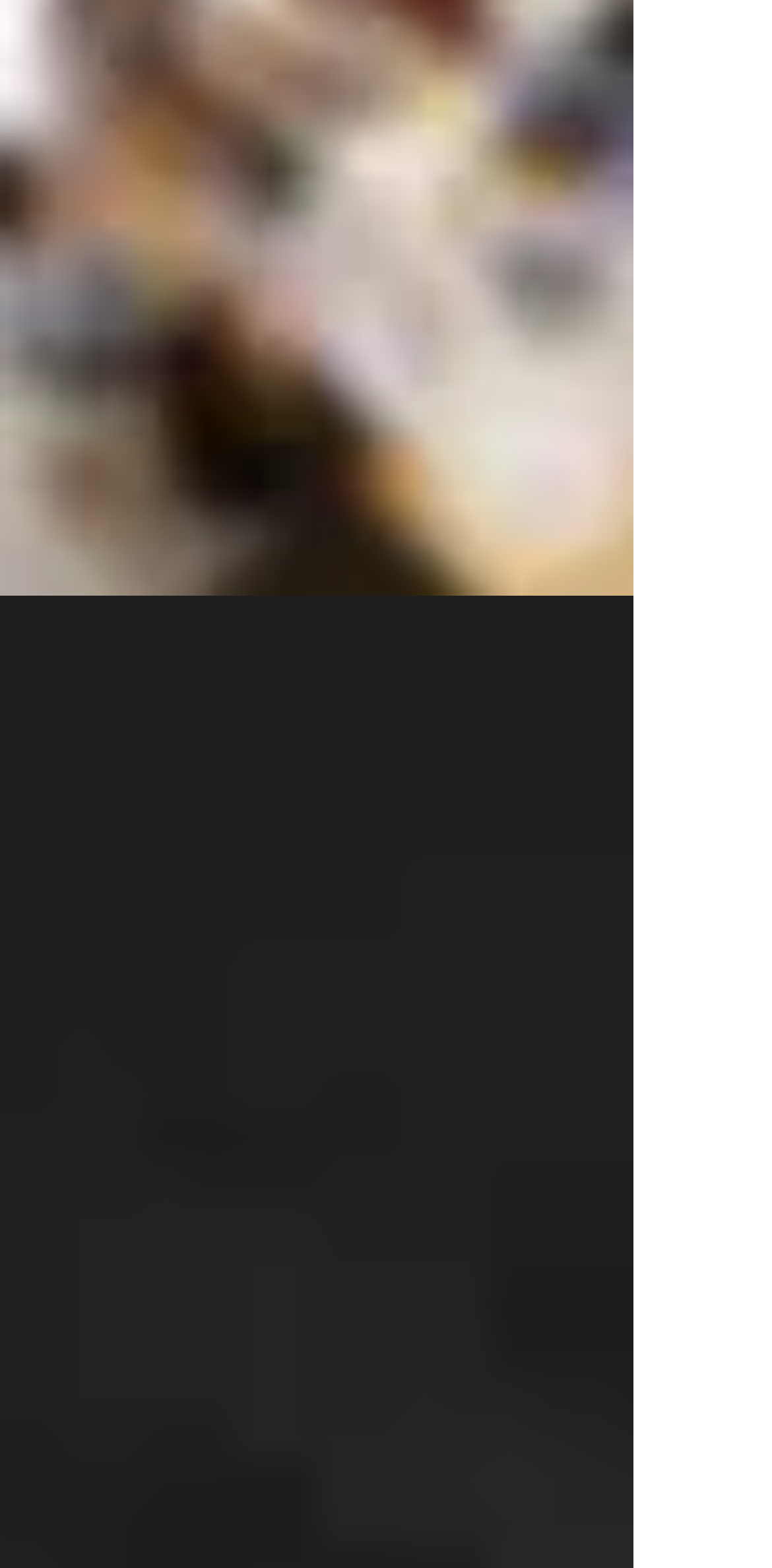Respond with a single word or phrase to the following question: How many 'Contact' buttons are there on this webpage?

2